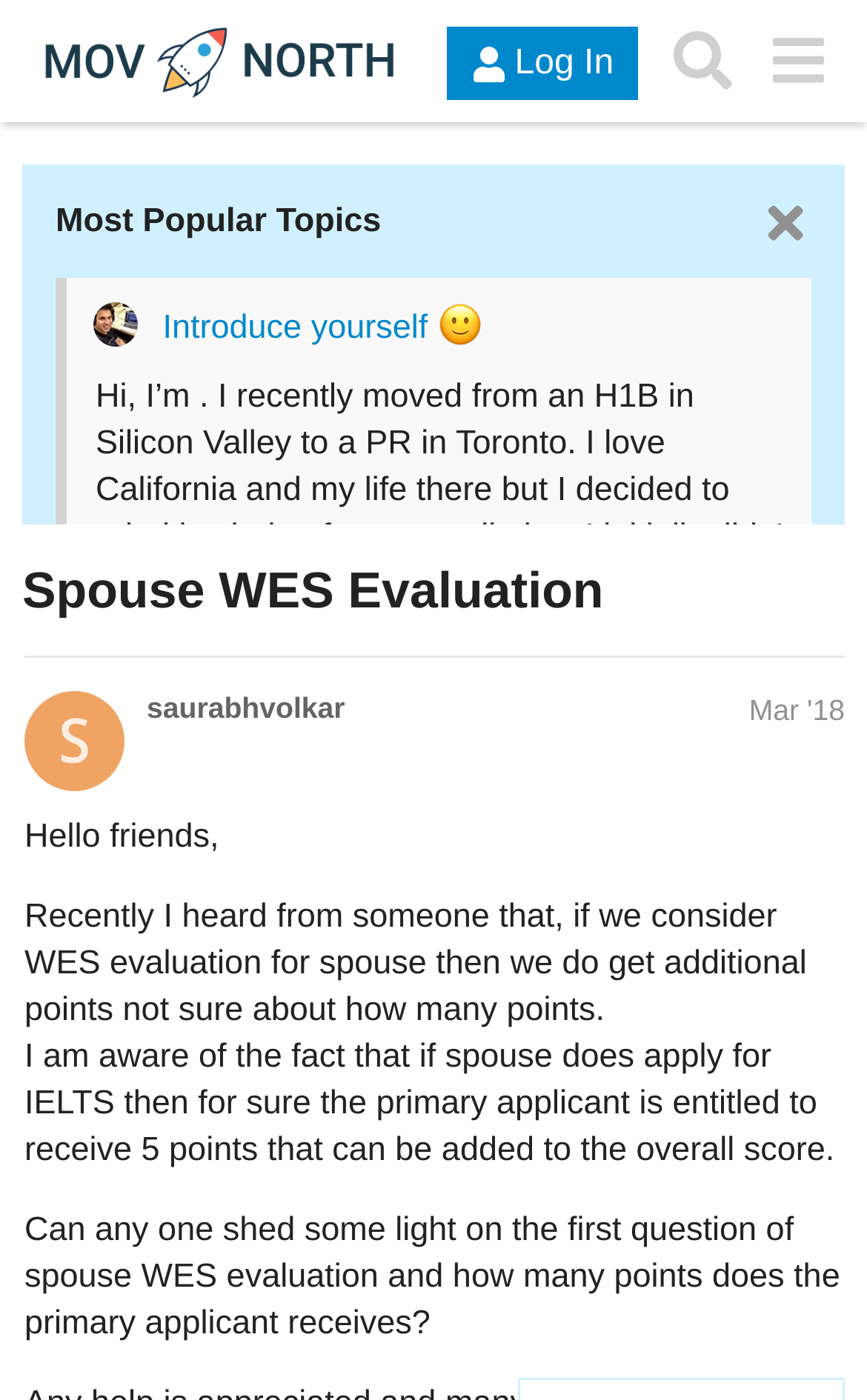Determine the bounding box coordinates of the clickable region to execute the instruction: "Read the post by 'saurabhvolkar'". The coordinates should be four float numbers between 0 and 1, denoted as [left, top, right, bottom].

[0.169, 0.494, 0.398, 0.519]